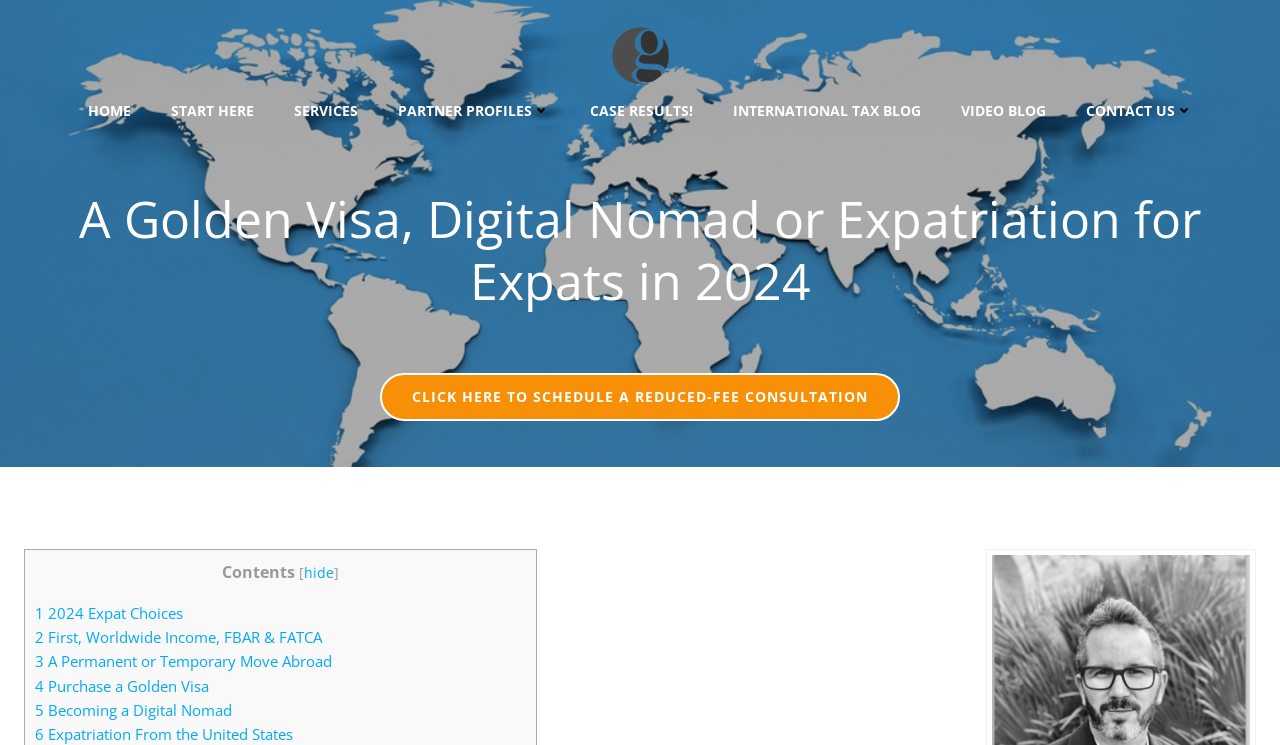Determine the bounding box coordinates for the region that must be clicked to execute the following instruction: "explore the 2024 expat choices".

[0.775, 0.928, 0.977, 0.957]